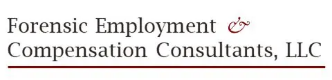What services does the company focus on?
Provide a short answer using one word or a brief phrase based on the image.

Forensic employment services and compensation consulting